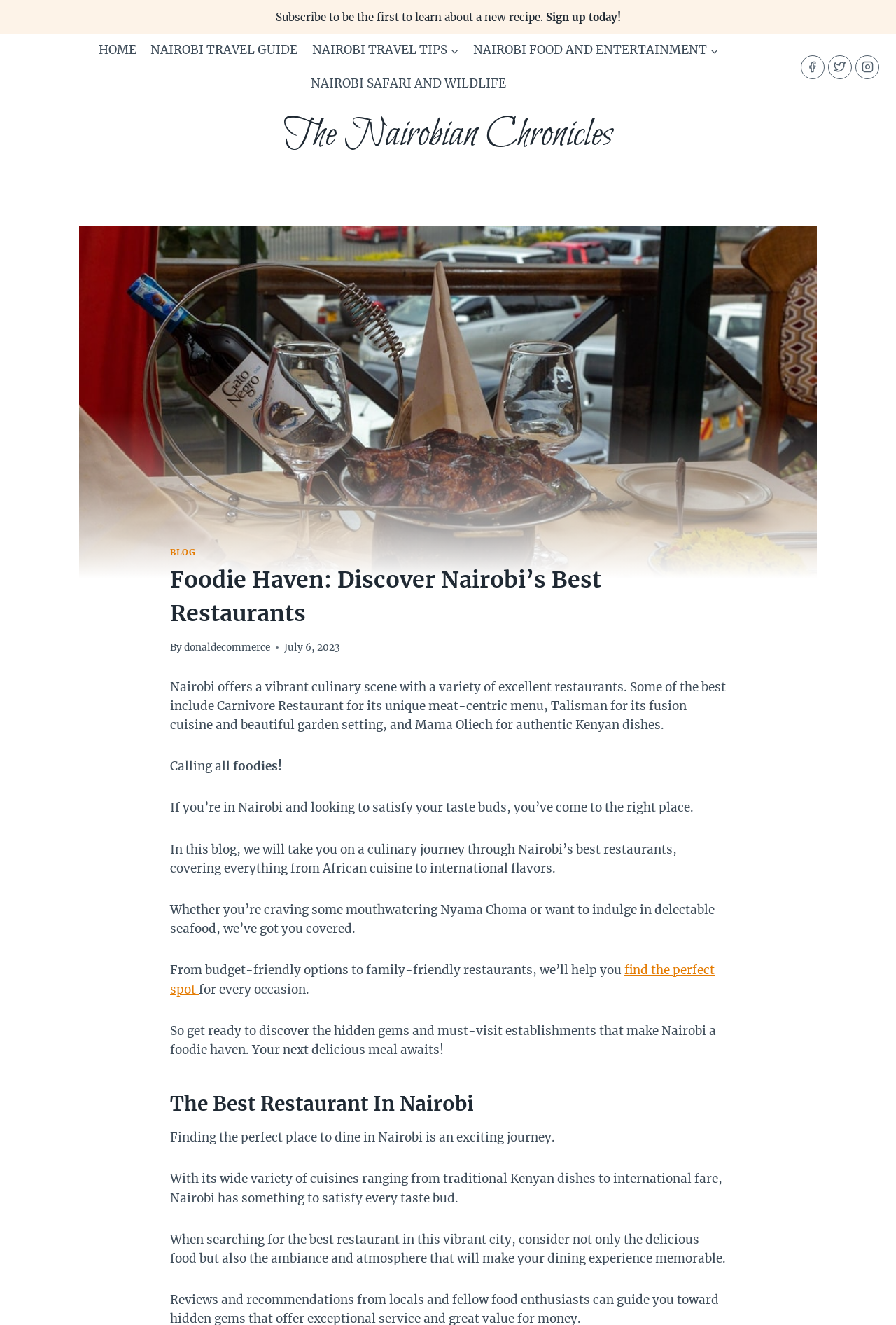What is the principal heading displayed on the webpage?

Foodie Haven: Discover Nairobi’s Best Restaurants